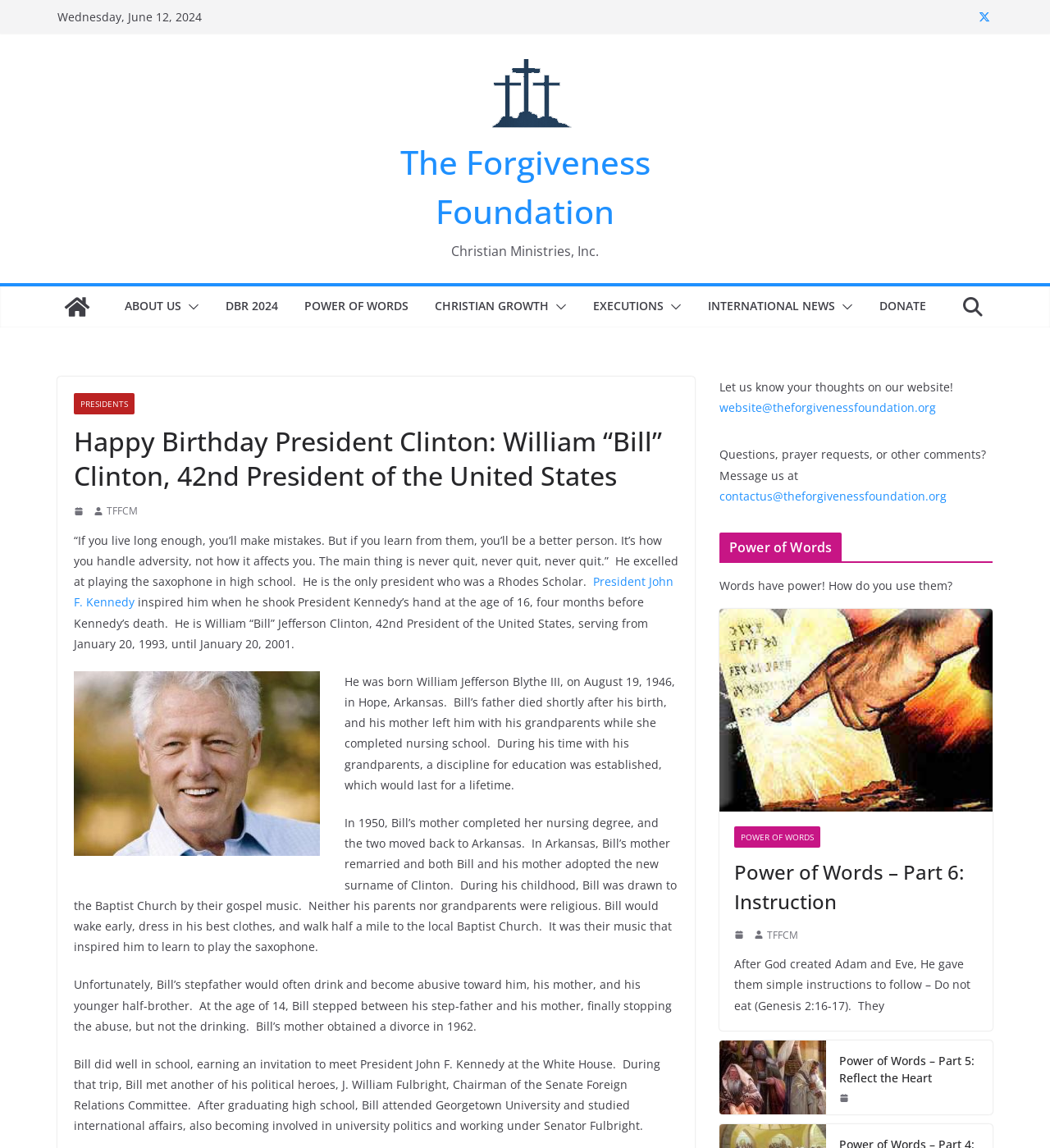Use a single word or phrase to answer the question: 
What is the topic of the section with the heading 'Power of Words'?

Instruction